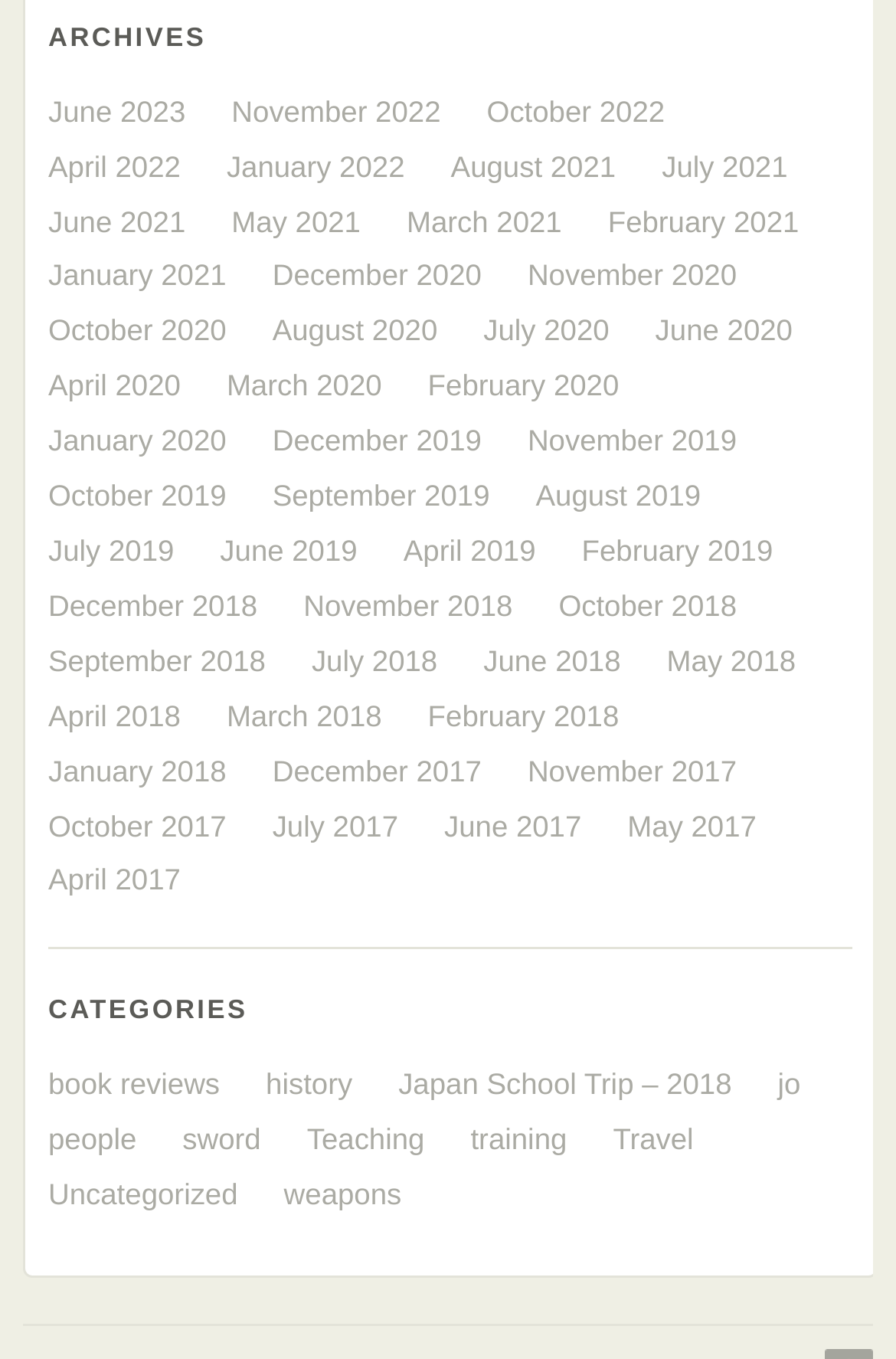Provide the bounding box coordinates of the UI element this sentence describes: "Travel".

[0.684, 0.826, 0.774, 0.851]